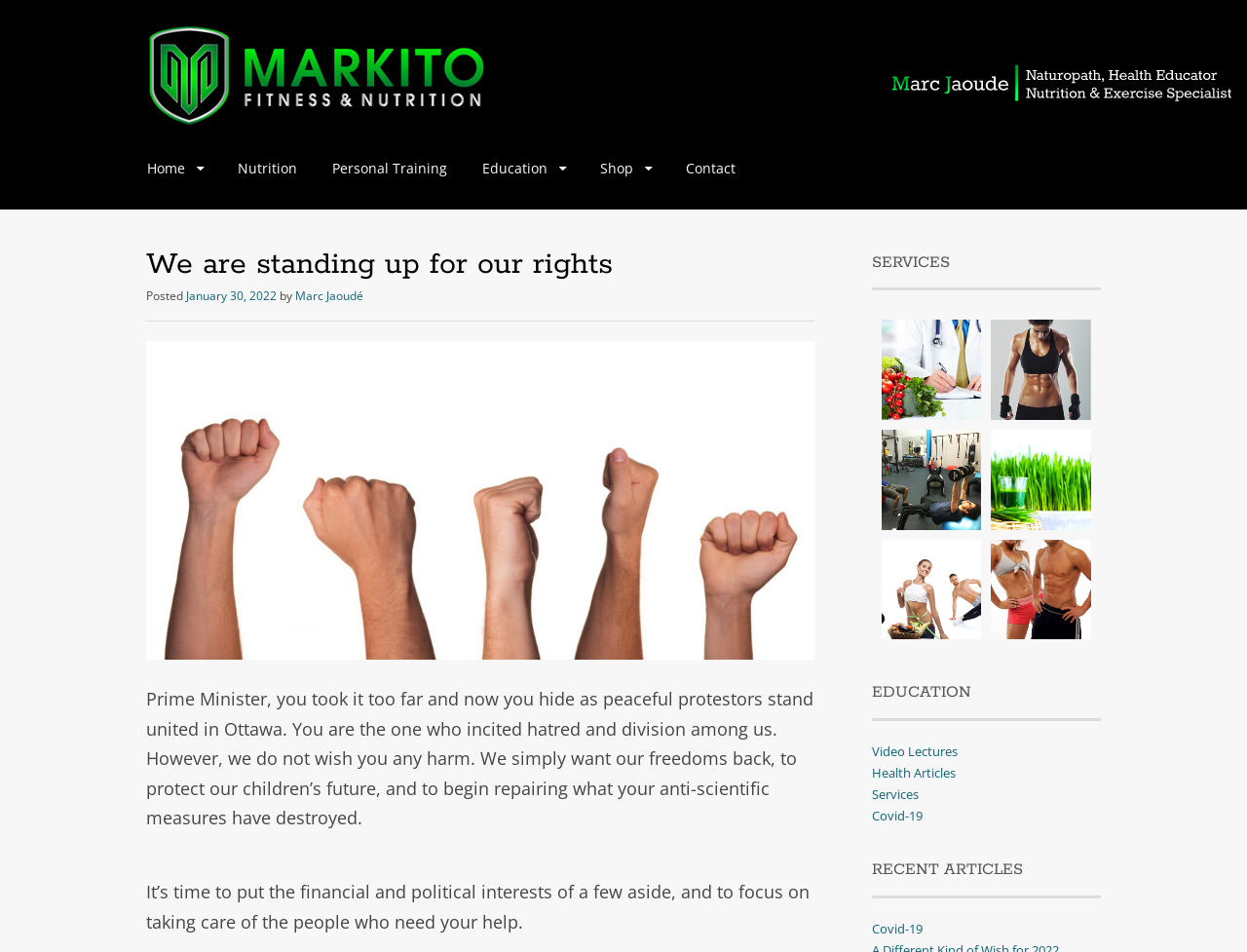Specify the bounding box coordinates of the element's area that should be clicked to execute the given instruction: "Click on the 'Home' link". The coordinates should be four float numbers between 0 and 1, i.e., [left, top, right, bottom].

[0.109, 0.16, 0.172, 0.194]